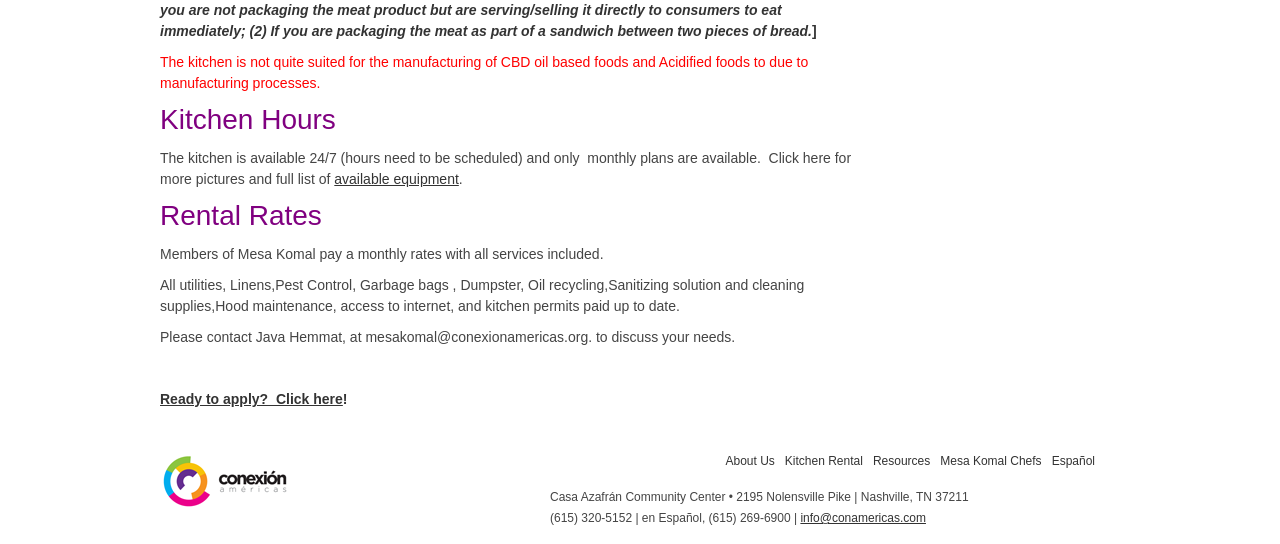Mark the bounding box of the element that matches the following description: "Español".

[0.818, 0.825, 0.859, 0.869]